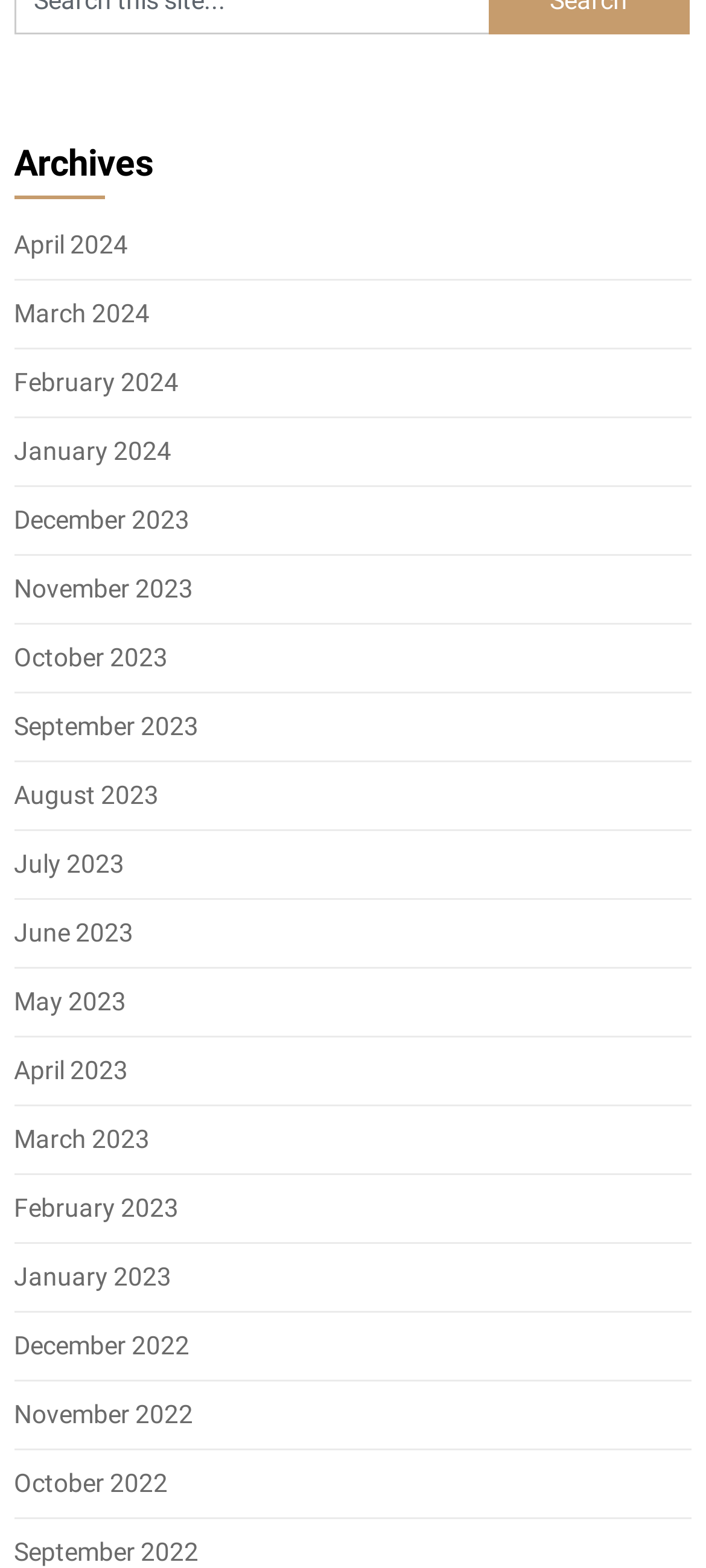Determine the bounding box coordinates of the clickable region to execute the instruction: "view archives for April 2024". The coordinates should be four float numbers between 0 and 1, denoted as [left, top, right, bottom].

[0.02, 0.146, 0.182, 0.165]